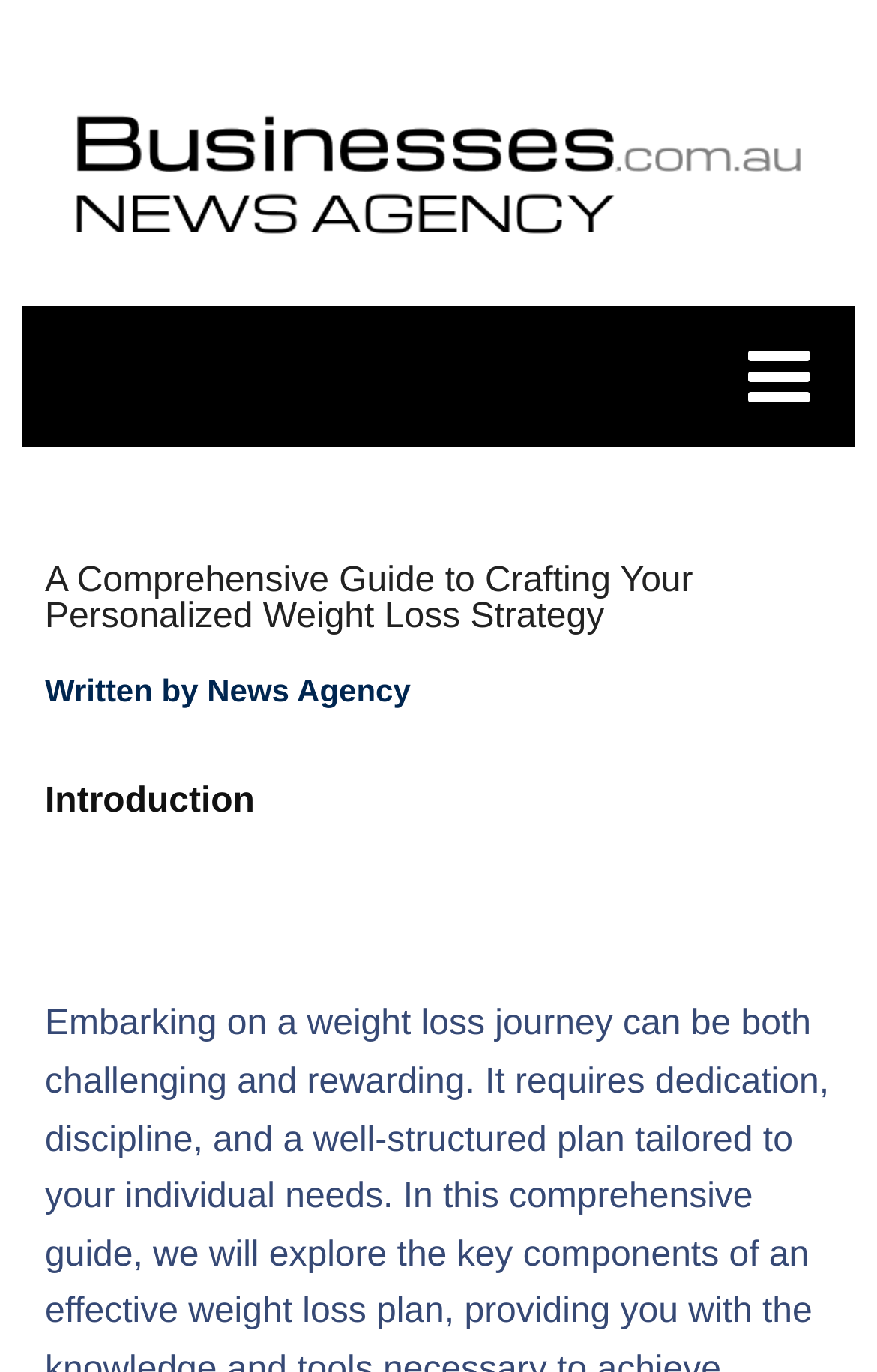Provide a thorough and detailed response to the question by examining the image: 
What section is the article introducing?

The article is introducing the 'Introduction' section, which is indicated by the static text 'Introduction' below the author's name.